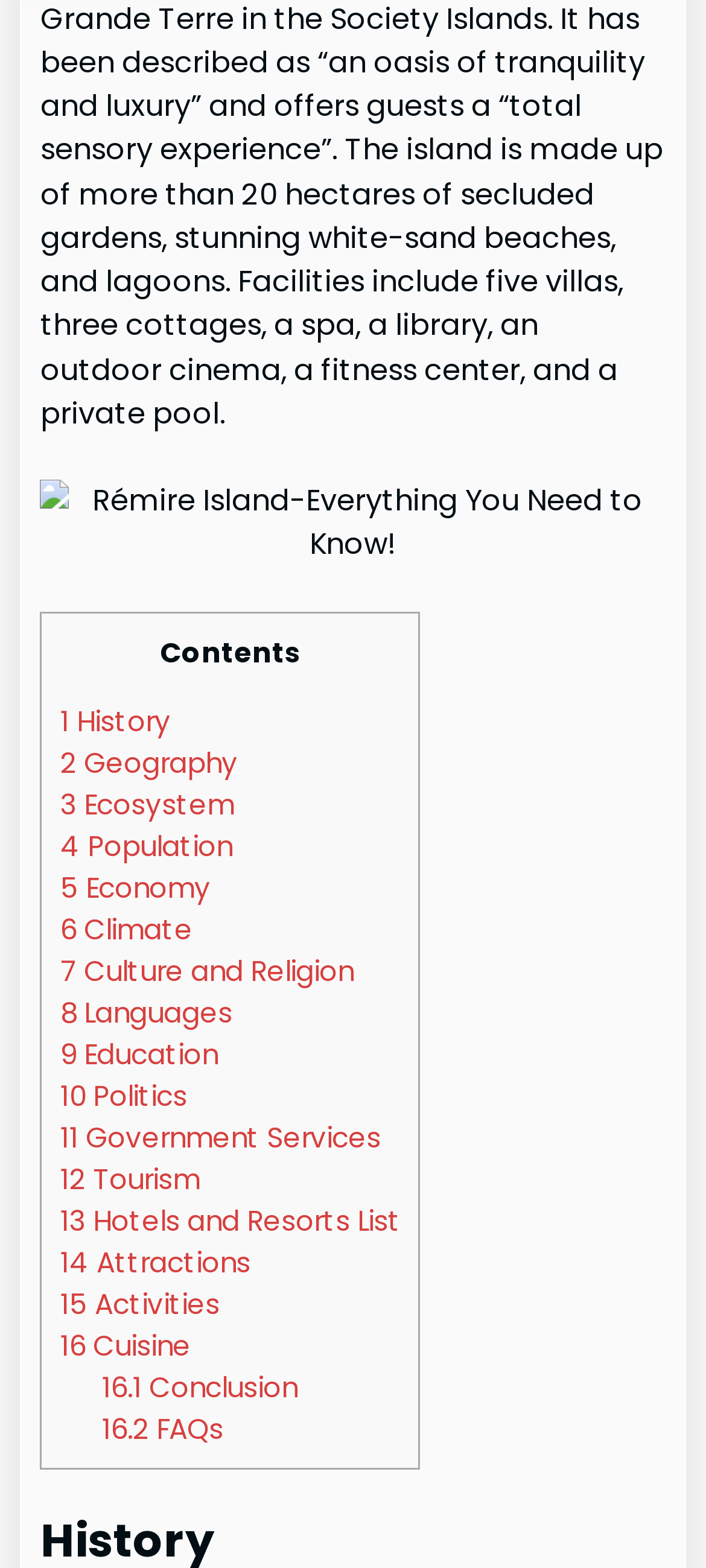How many links are there in the table of contents?
Look at the image and provide a detailed response to the question.

The table of contents is represented by the LayoutTable element, which contains 17 link elements with IDs ranging from 498 to 513, and two additional links with IDs 720 and 721. Therefore, there are a total of 17 links in the table of contents.